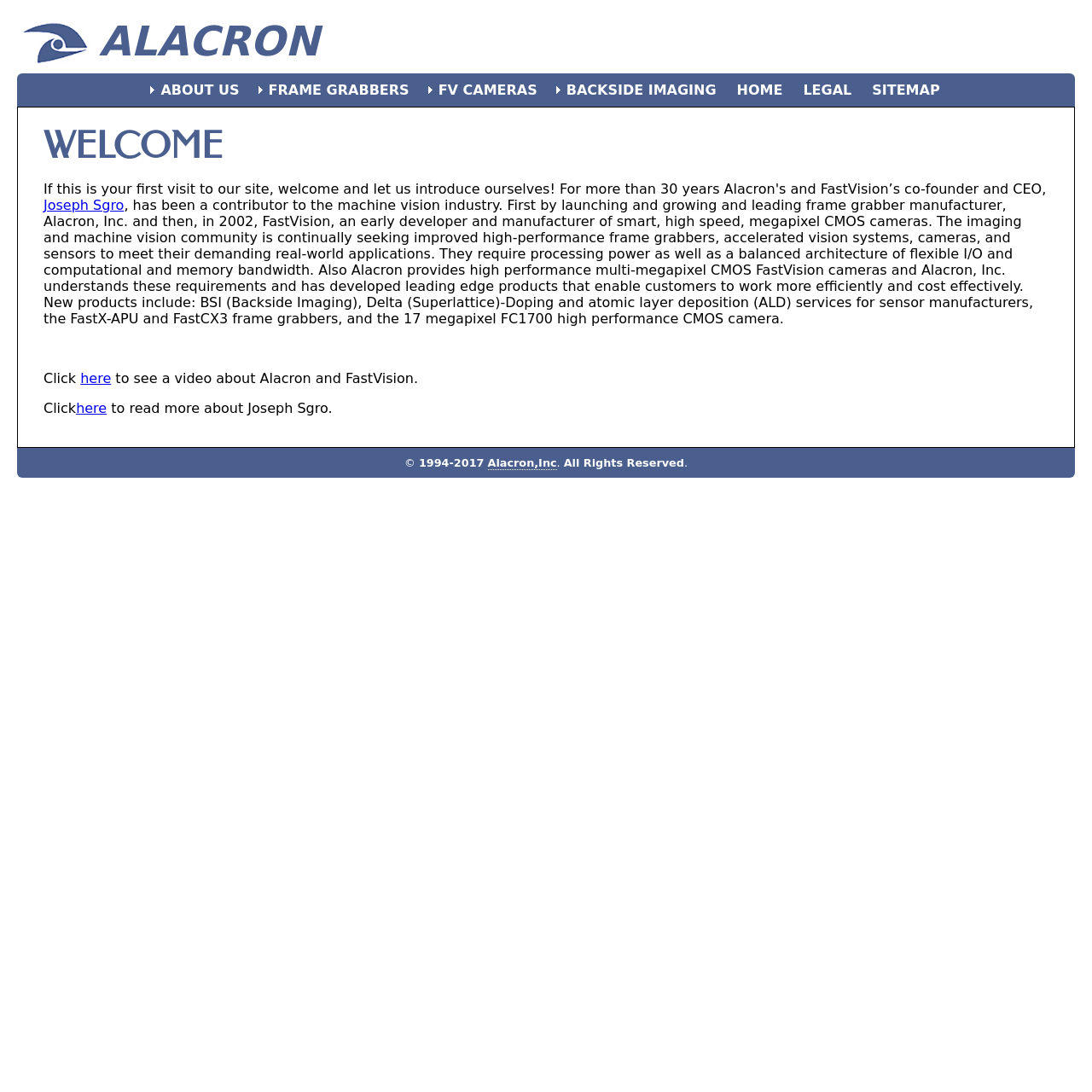Give a detailed account of the webpage.

The webpage is about Alacron, a company that provides products and services related to machine vision industry. At the top of the page, there is a heading "ALACRON" in a prominent position. Below it, there is a row of links, including "ABOUT US", "FRAME GRABBERS", "FV CAMERAS", "BACKSIDE IMAGING", "HOME", "LEGAL", and "SITEMAP", which are evenly spaced and aligned horizontally.

Further down, there is a heading "WELCOME" followed by a link to "Joseph Sgro", the co-founder and CEO of Alacron. Below this, there is a block of text that describes Joseph Sgro's contributions to the machine vision industry, including his role in launching and growing Alacron, Inc. and FastVision. The text also explains the company's products and services, including high-performance frame grabbers, cameras, and sensors.

To the right of the text, there are two links, "here", which allow users to see a video about Alacron and FastVision, and to read more about Joseph Sgro. At the bottom of the page, there is a copyright notice that includes the years 1994-2017, a link to Alacron, Inc., and a statement that all rights are reserved.